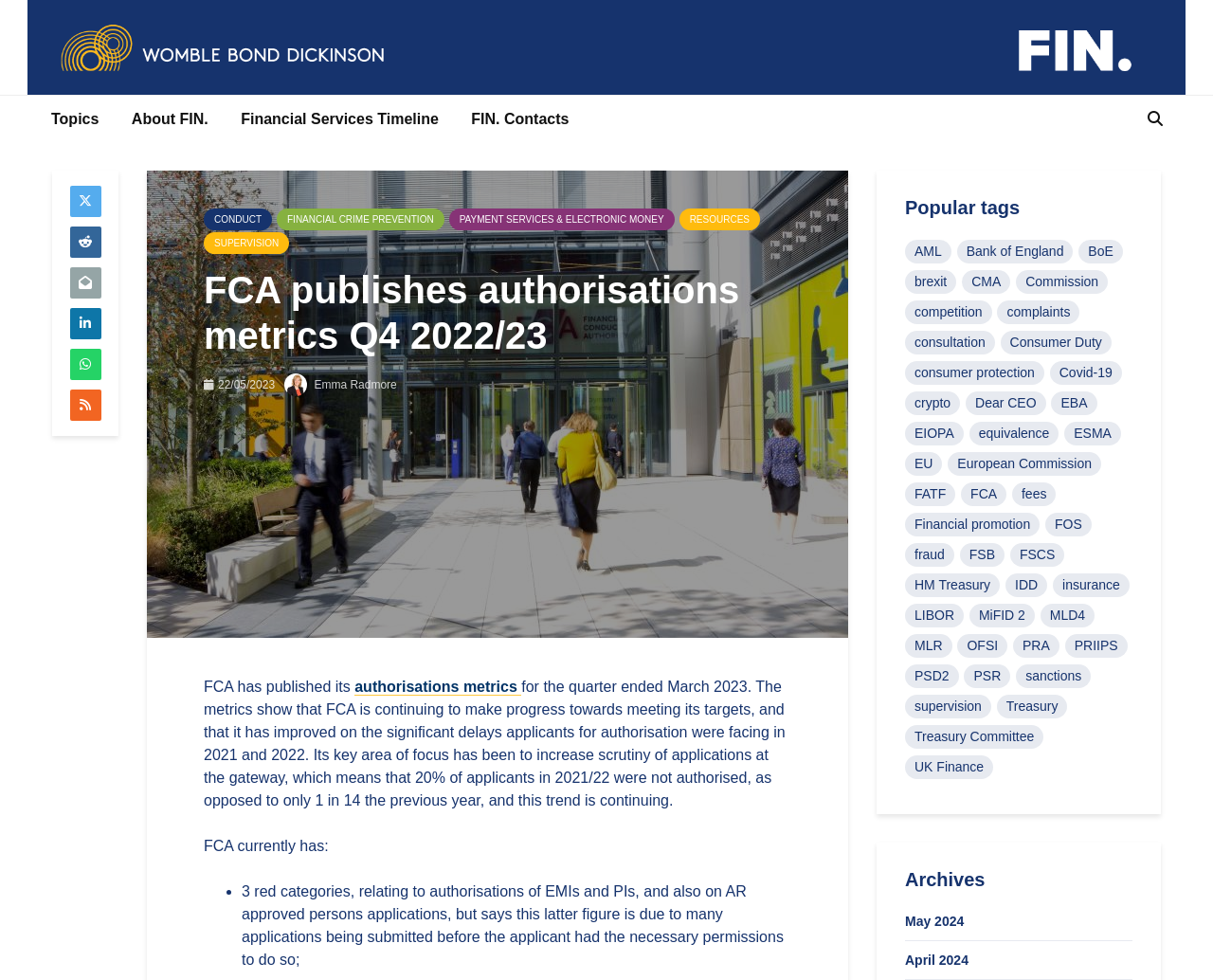Explain the webpage's design and content in an elaborate manner.

The webpage is about the Financial Conduct Authority (FCA) publishing authorisations metrics for the fourth quarter of 2022/23. At the top, there is a logo and a navigation menu with links to topics, about FIN, financial services timeline, and FIN contacts. 

Below the navigation menu, there are several sections. The first section has a heading "FCA publishes authorisations metrics Q4 2022/23" and a brief description of the metrics, which show the FCA's progress in meeting its targets. The description is accompanied by a date "22/05/2023" and a link to the author "Emma Radmore" with a small image.

The next section lists the key points of the metrics, including the number of red categories and the reasons for the delays in authorisations. 

On the right side of the page, there is a section with popular tags, which are links to various topics related to finance, such as AML, Bank of England, Brexit, and more. Each tag has a number of items associated with it.

At the bottom of the page, there is an archives section with links to previous months, including May 2024 and April 2024.